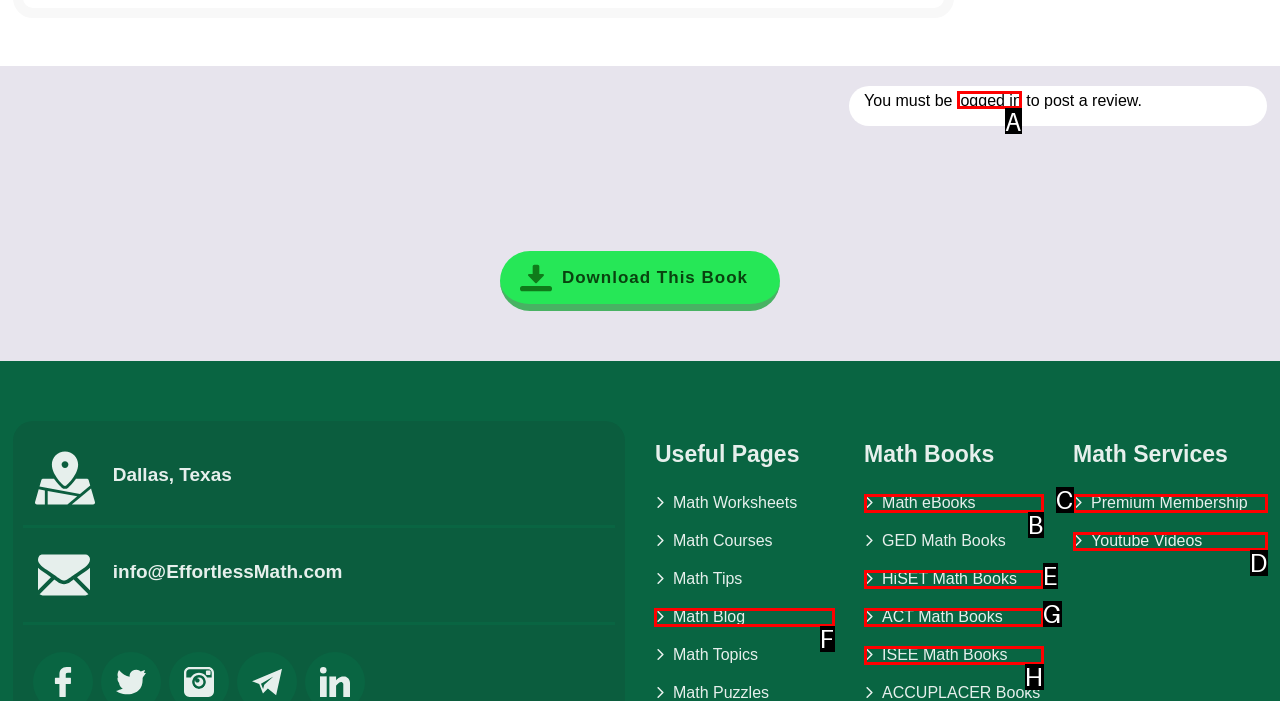Identify the correct UI element to click to follow this instruction: click the 'logged in' link
Respond with the letter of the appropriate choice from the displayed options.

A